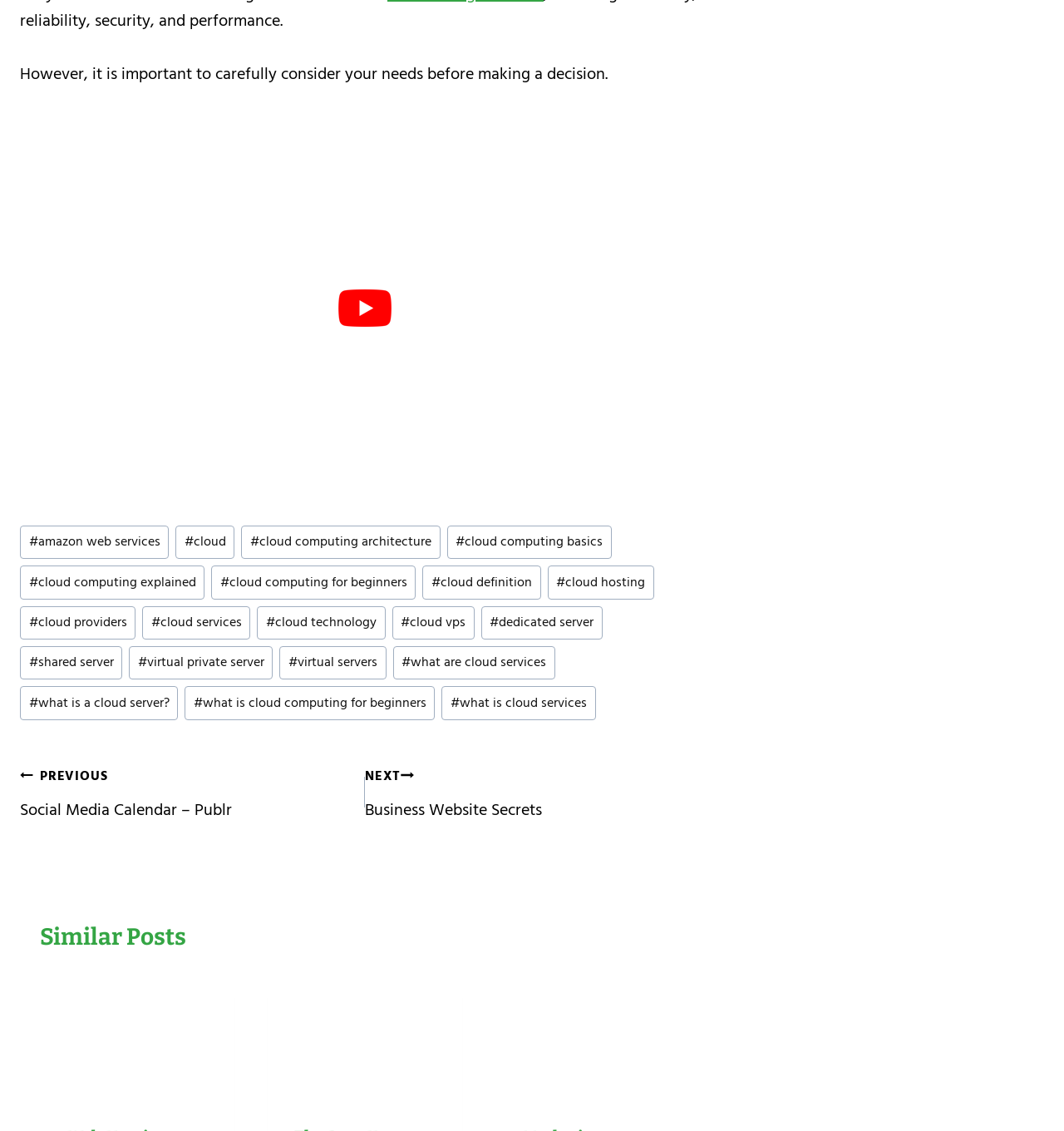What is the topic of the similar posts?
Based on the image, give a one-word or short phrase answer.

Web hosting